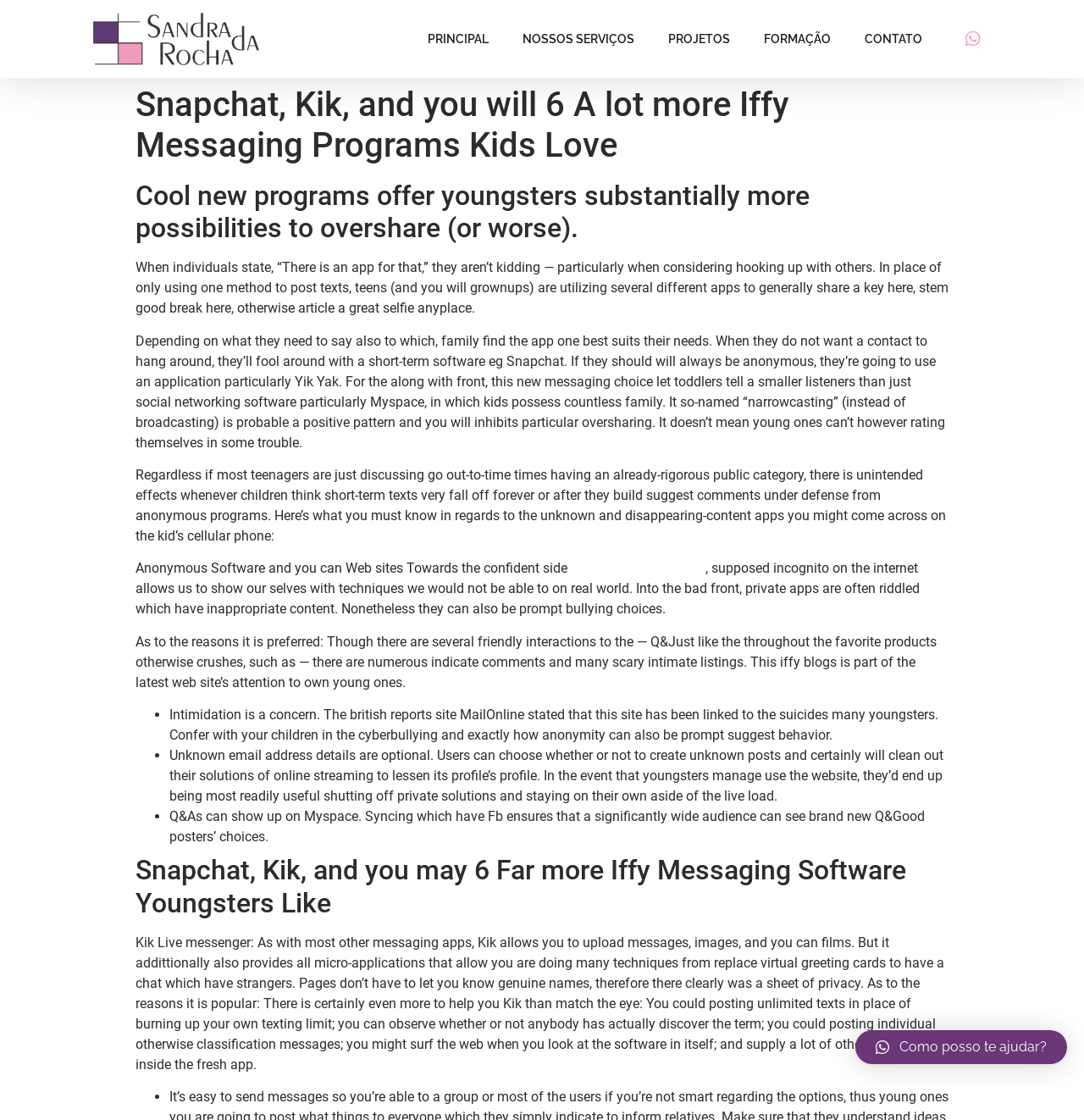Construct a comprehensive caption that outlines the webpage's structure and content.

This webpage appears to be an article discussing various messaging apps popular among kids, including Snapchat and Kik. At the top of the page, there is a header section with links to different parts of the website, including "PRINCIPAL", "NOSSOS SERVIÇOS", "PROJETOS", "FORMAÇÃO", and "CONTATO". Below this section, there is a heading that reads "Snapchat, Kik, and you will 6 A lot more Iffy Messaging Programs Kids Love" followed by a subheading that suggests that new programs offer youngsters more possibilities to overshare or get into trouble.

The main content of the article is divided into sections, with headings and paragraphs of text. The text discusses how kids use different messaging apps to share information and connect with others, and how some apps offer more privacy and anonymity than others. There are also warnings about the potential risks of using these apps, including cyberbullying and inappropriate content.

Throughout the article, there are links to other related topics, such as "teen chat room slavic", and a section that lists some of the risks associated with using anonymous apps, including intimidation and cyberbullying. There are also descriptions of specific apps, including Kik, which allows users to upload messages, images, and videos, and provides micro-applications for various activities.

At the bottom of the page, there is a link that reads "Como posso te ajudar?" which translates to "How can I help you?" in English. There is also an image of the author, Arquiteta Sandra da Rocha, at the top of the page, along with a link to her profile.